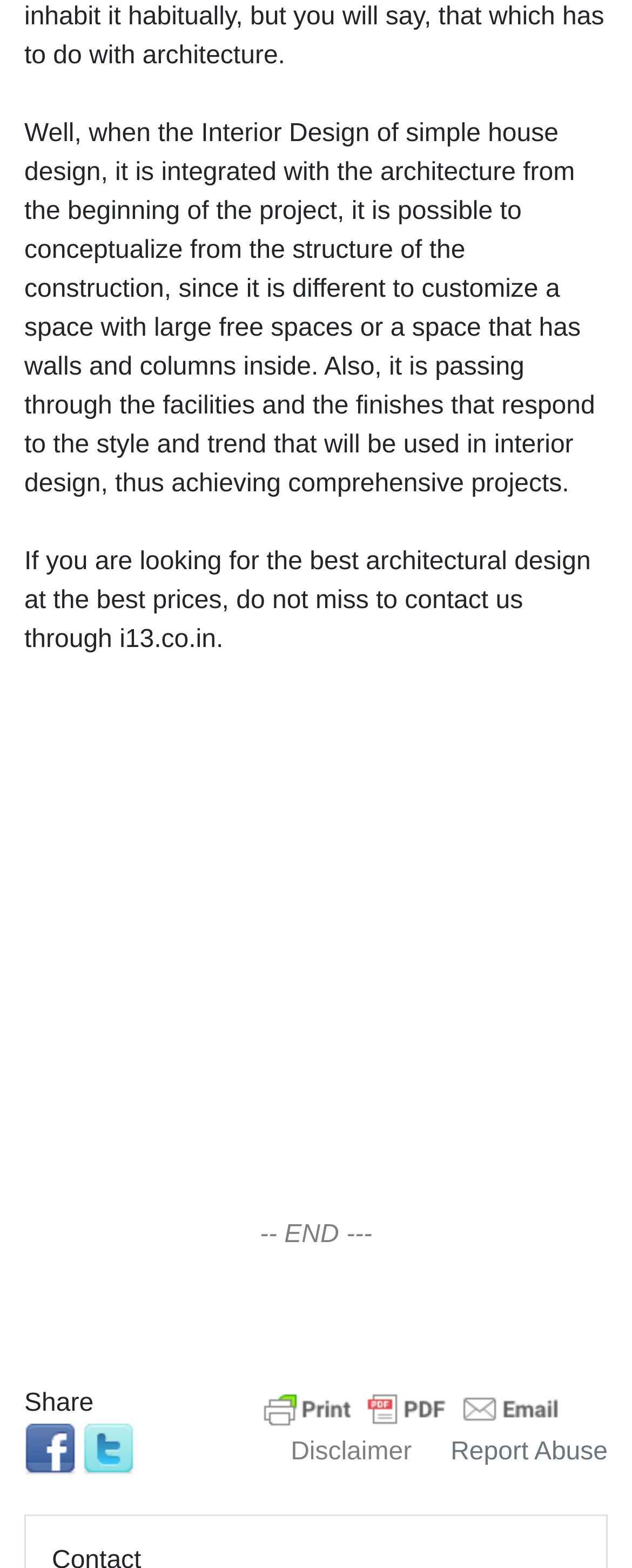Kindly determine the bounding box coordinates for the area that needs to be clicked to execute this instruction: "Report Abuse".

[0.713, 0.581, 0.962, 0.599]